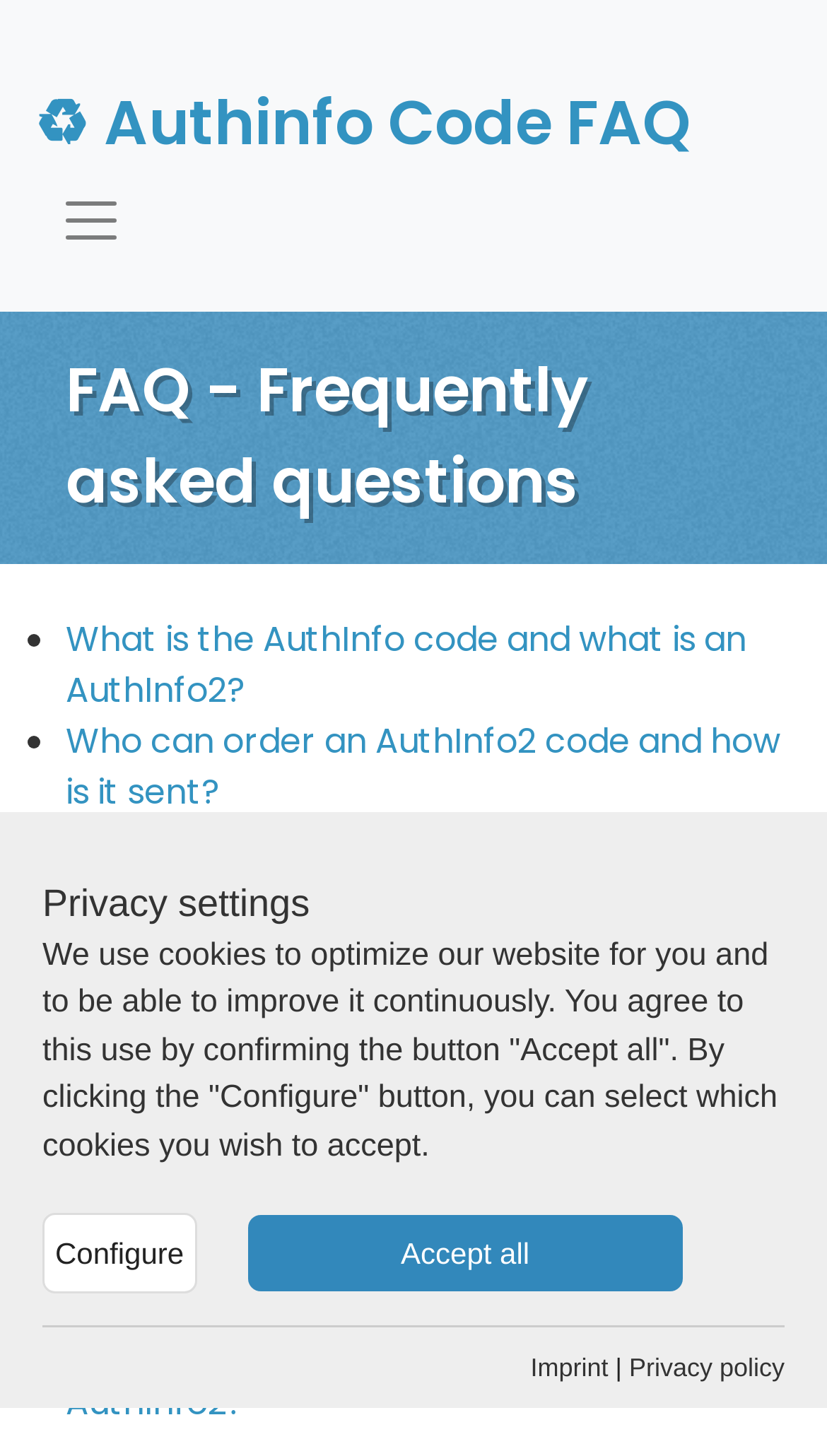Please look at the image and answer the question with a detailed explanation: What are the two options for cookie settings?

I looked at the section of the webpage related to cookie settings and found two buttons: 'Accept all' and 'Configure'. These are the two options for cookie settings.